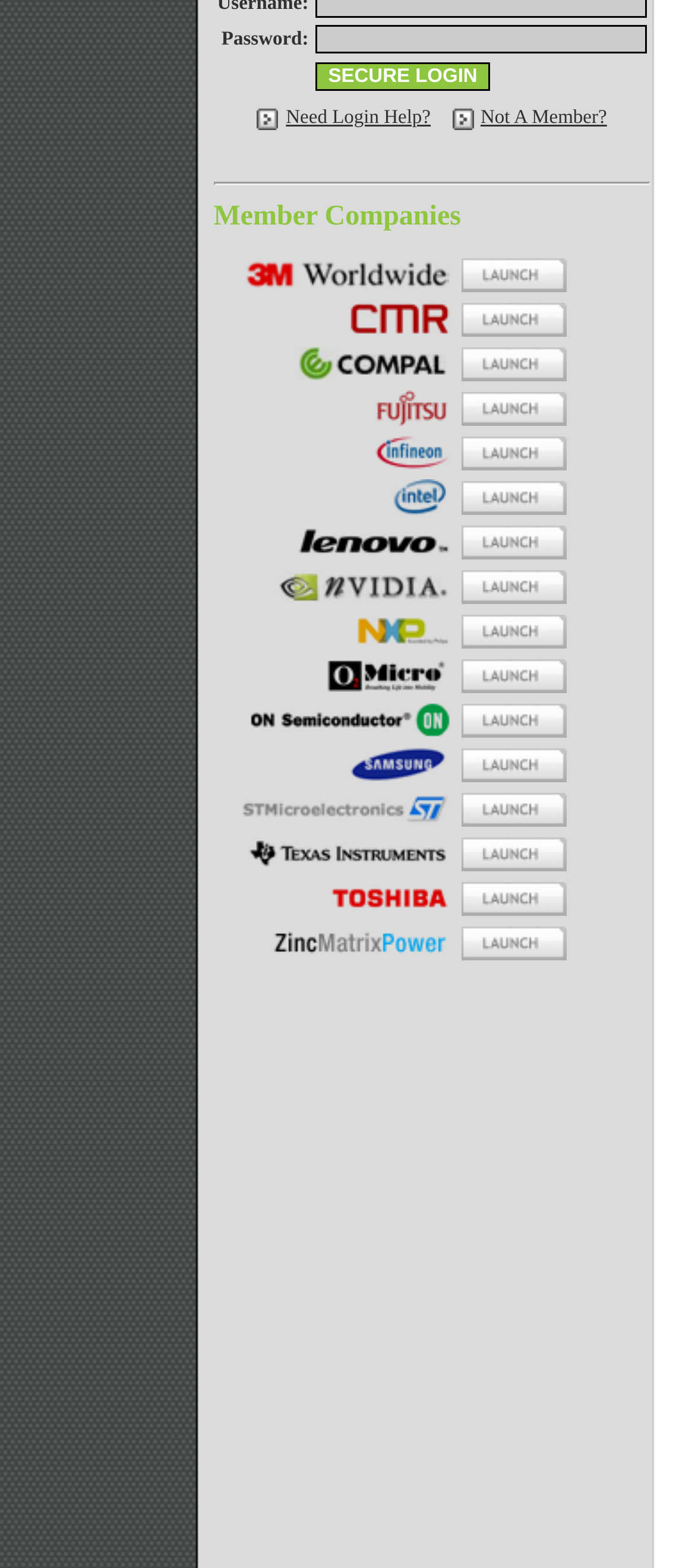Determine the bounding box for the UI element that matches this description: "name="password"".

[0.454, 0.016, 0.931, 0.034]